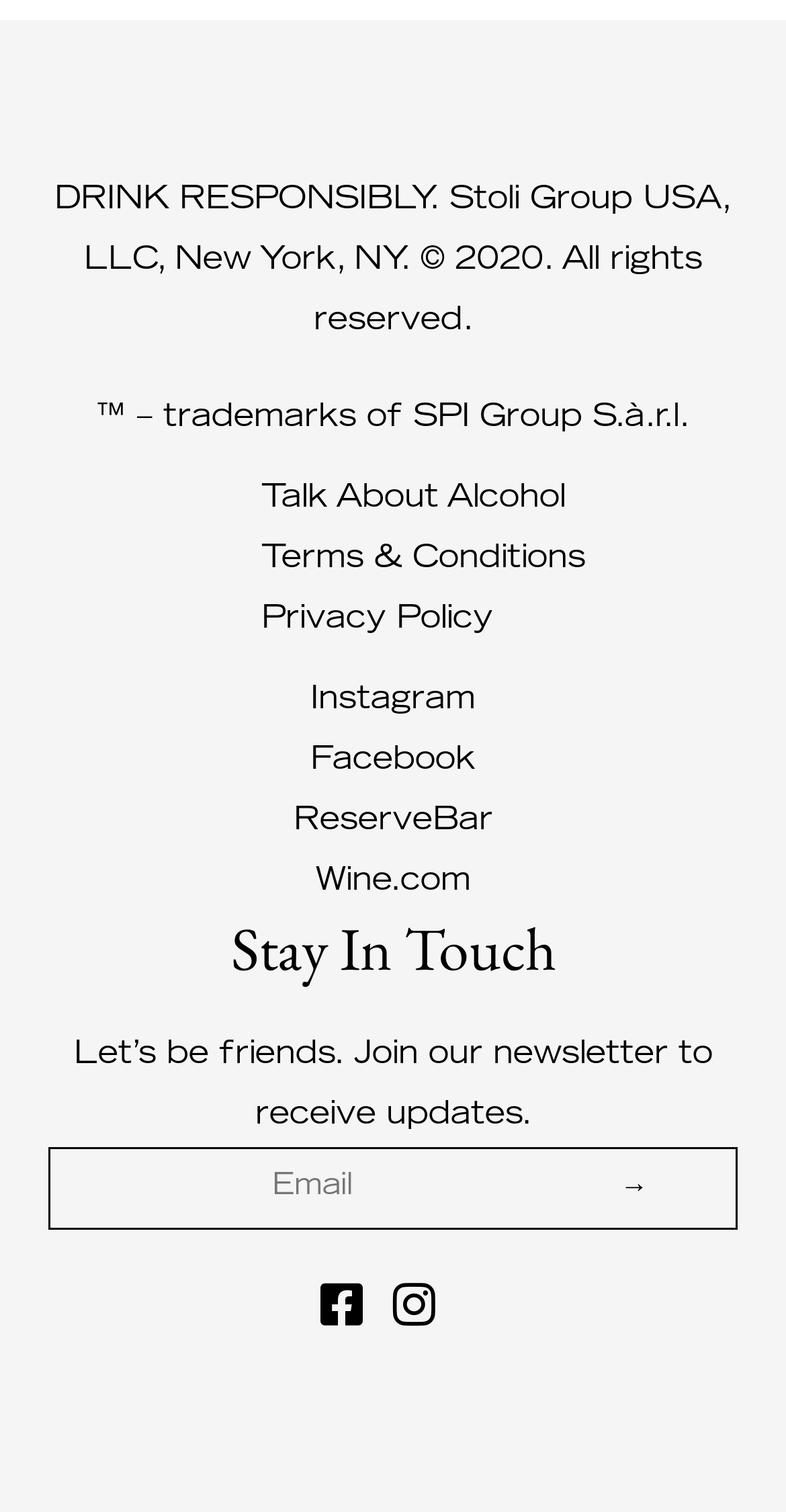Can you give a comprehensive explanation to the question given the content of the image?
How many social media links are available?

There are five social media links available, namely Instagram, Facebook, ReserveBar, Wine.com, and two other links represented by icons  and .